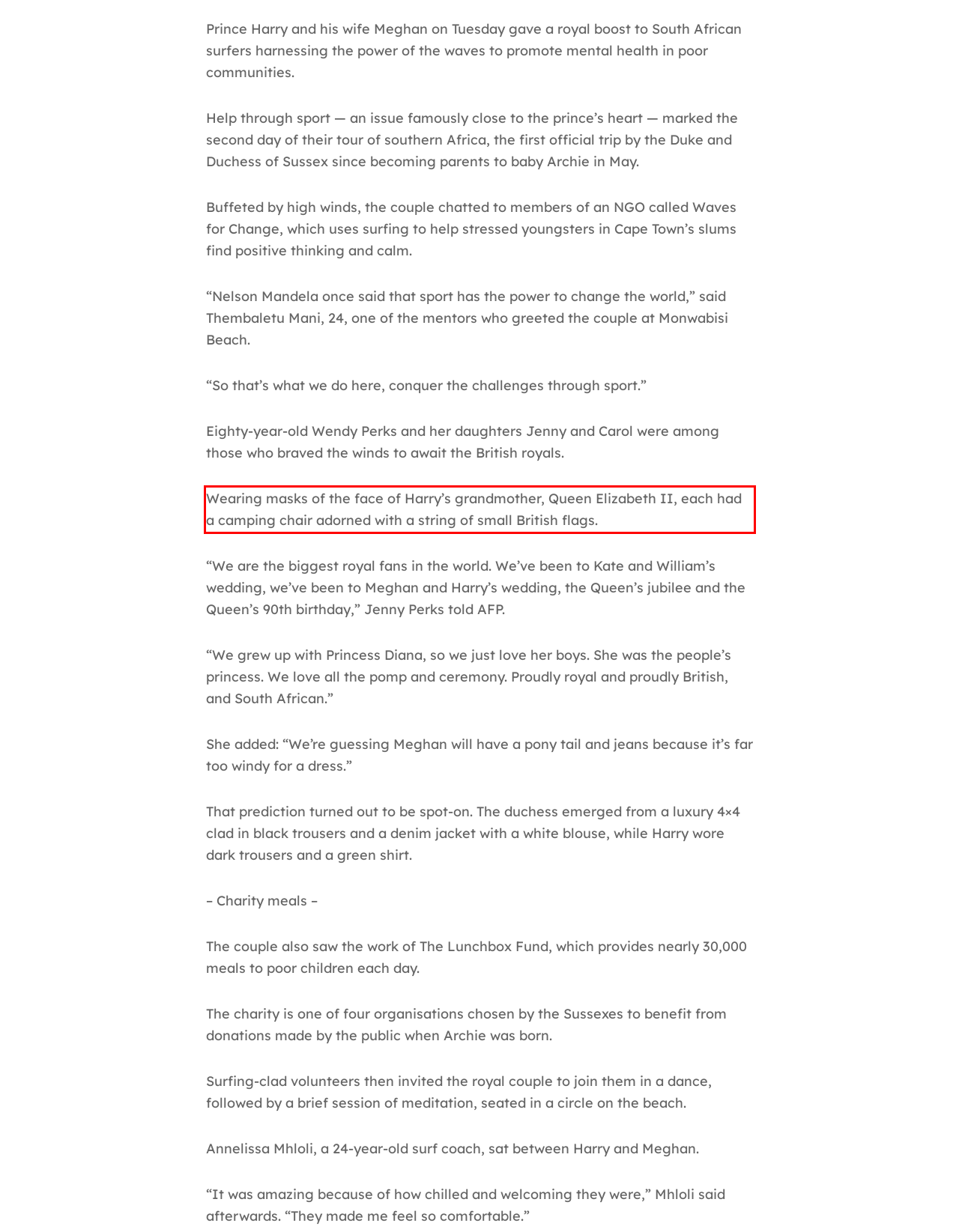Review the webpage screenshot provided, and perform OCR to extract the text from the red bounding box.

Wearing masks of the face of Harry’s grandmother, Queen Elizabeth II, each had a camping chair adorned with a string of small British flags.